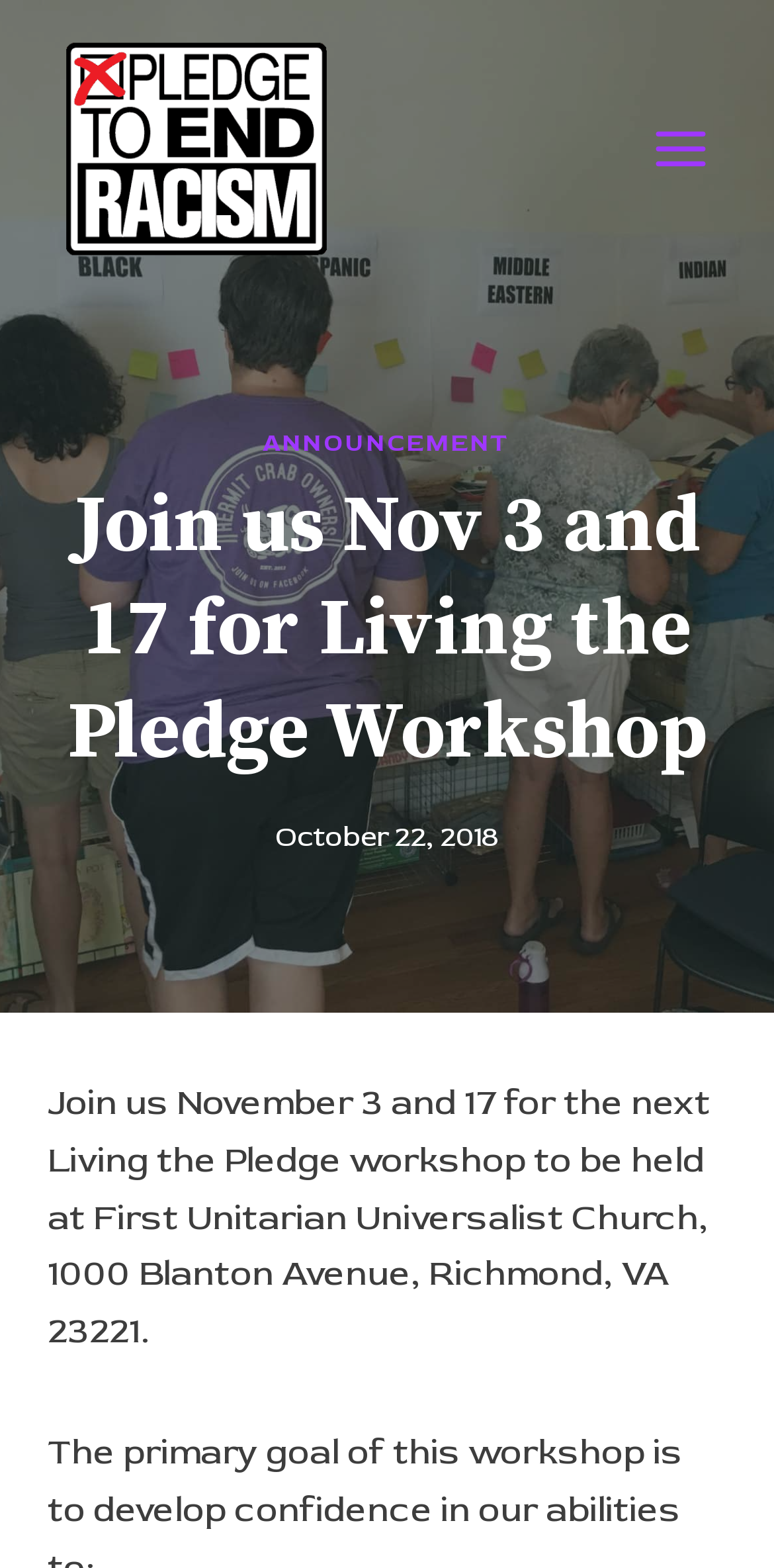Carefully observe the image and respond to the question with a detailed answer:
What is the name of the logo with a red X in a box?

I found the name of the logo by looking at the image element with the text 'Pledge to End Racism logo with red X in box indicating your pledge' which indicates the name of the logo.